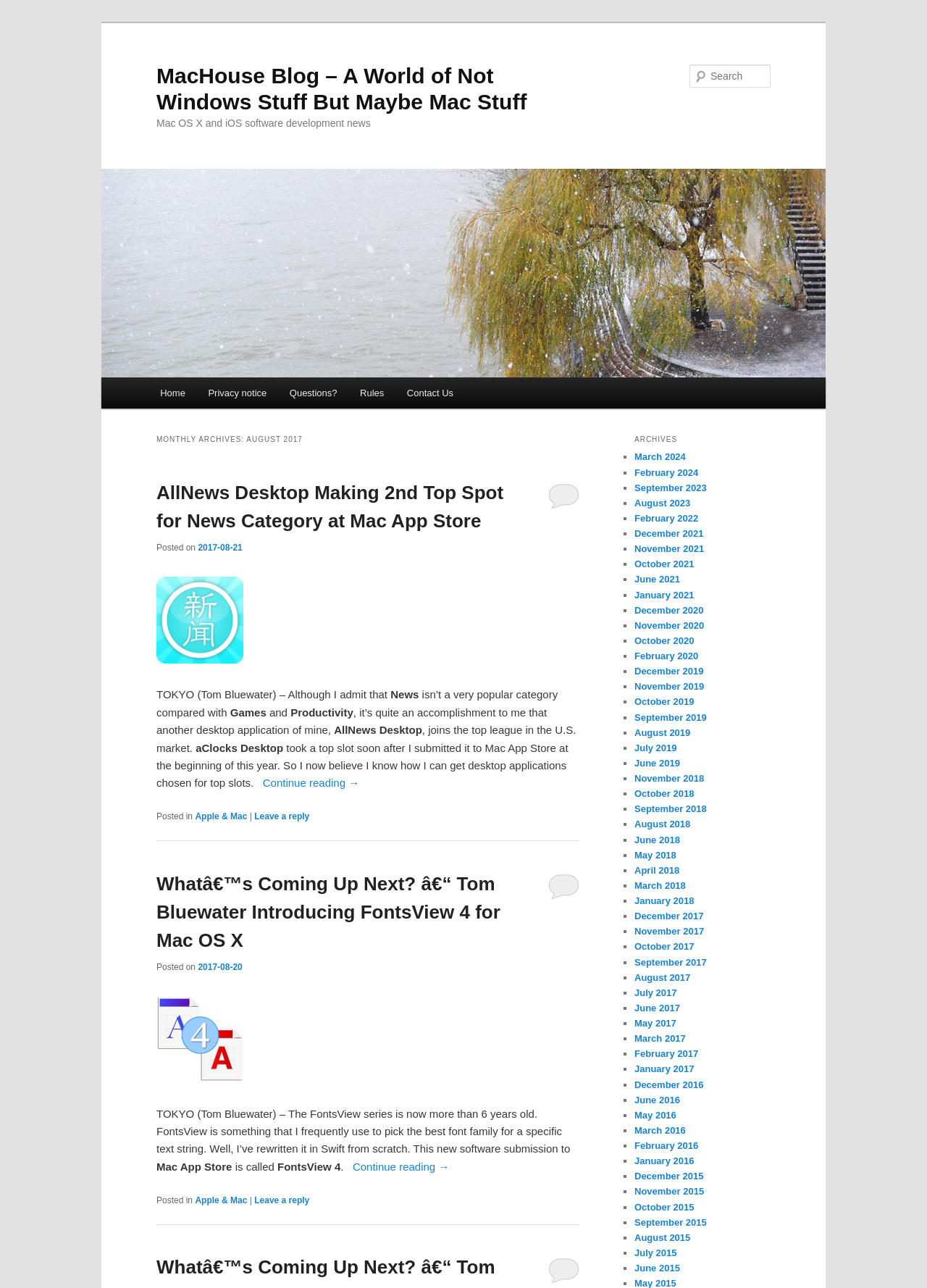Pinpoint the bounding box coordinates of the element that must be clicked to accomplish the following instruction: "View Archives". The coordinates should be in the format of four float numbers between 0 and 1, i.e., [left, top, right, bottom].

[0.684, 0.334, 0.831, 0.349]